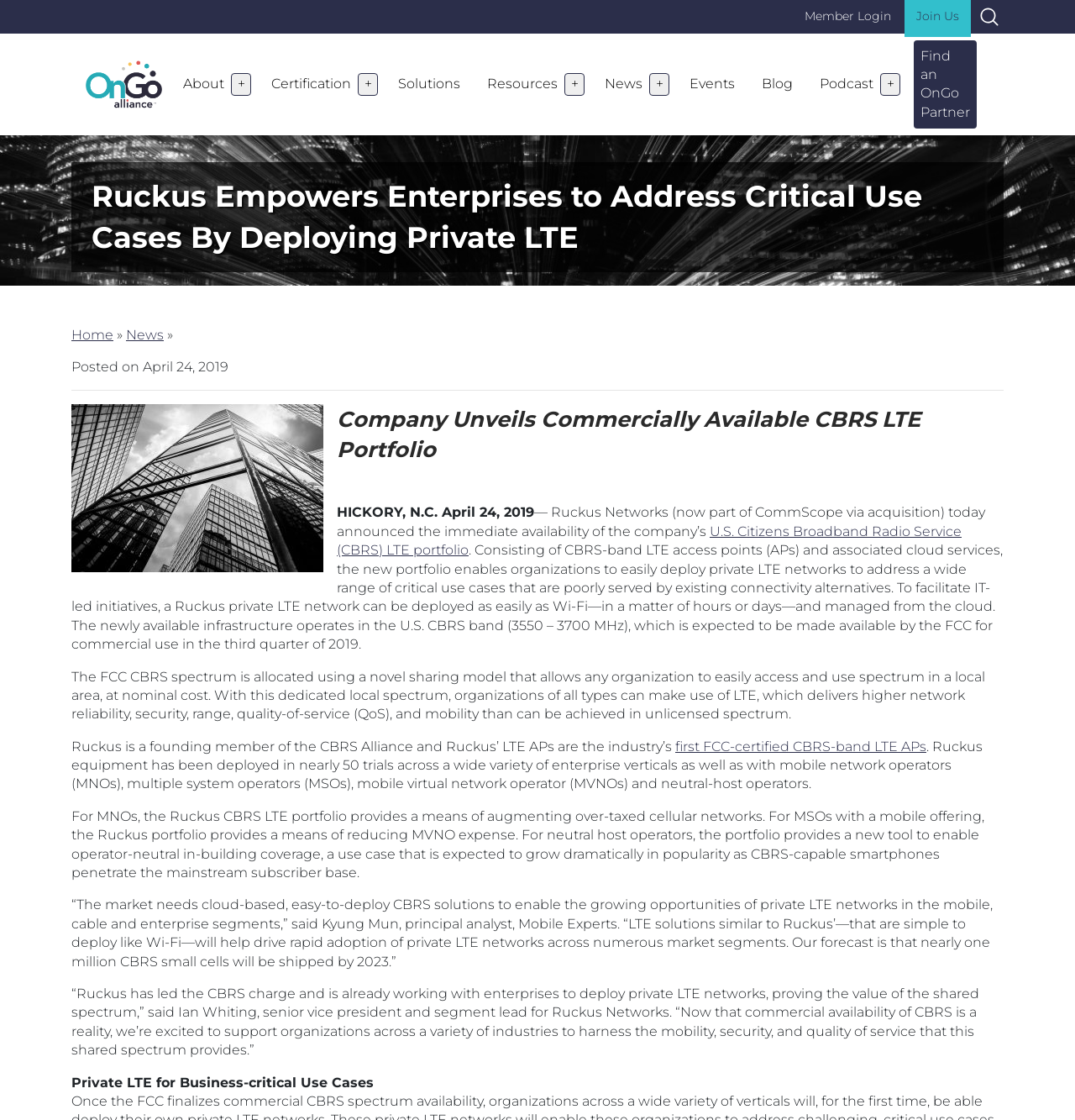Identify the main heading from the webpage and provide its text content.

Ruckus Empowers Enterprises to Address Critical Use Cases By Deploying Private LTE